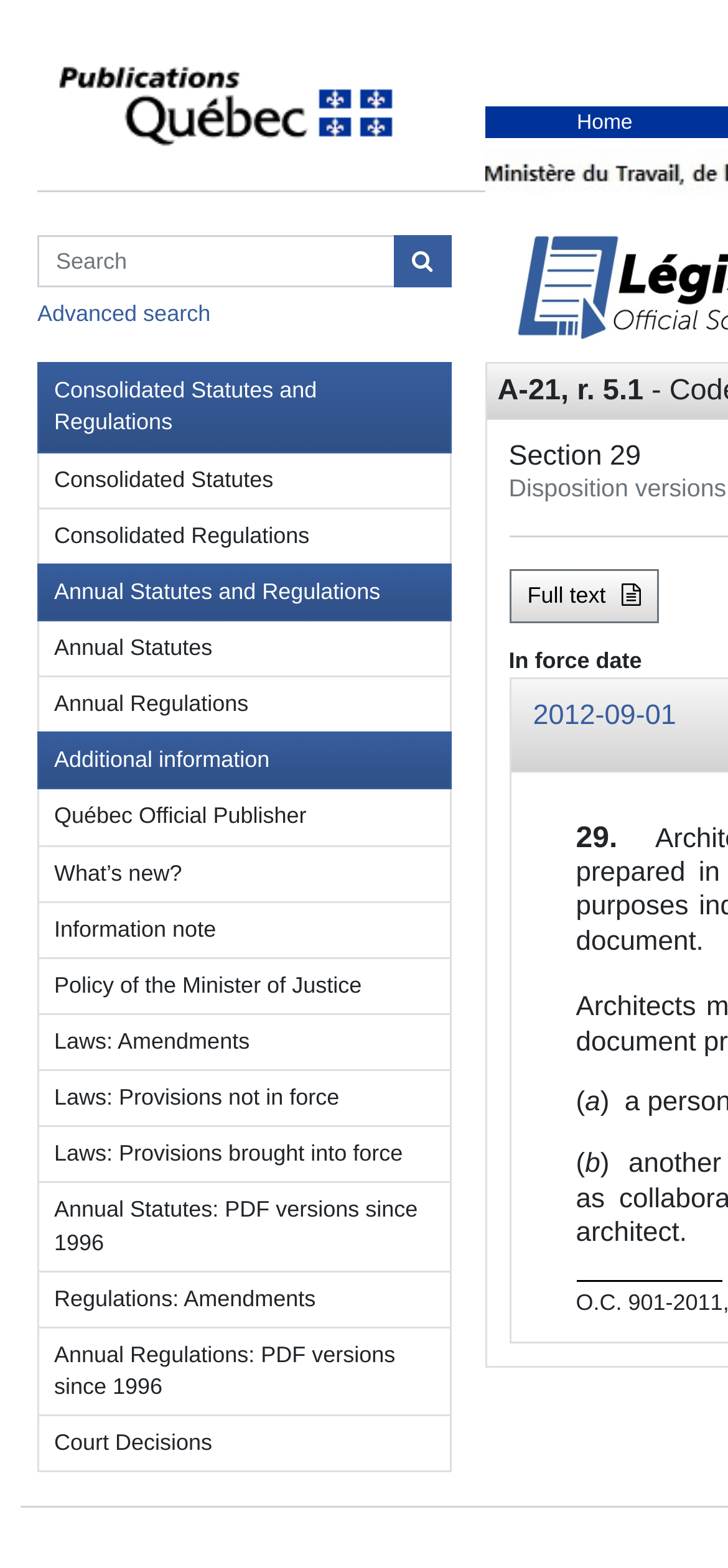Provide the bounding box for the UI element matching this description: "Court Decisions".

[0.051, 0.903, 0.619, 0.939]